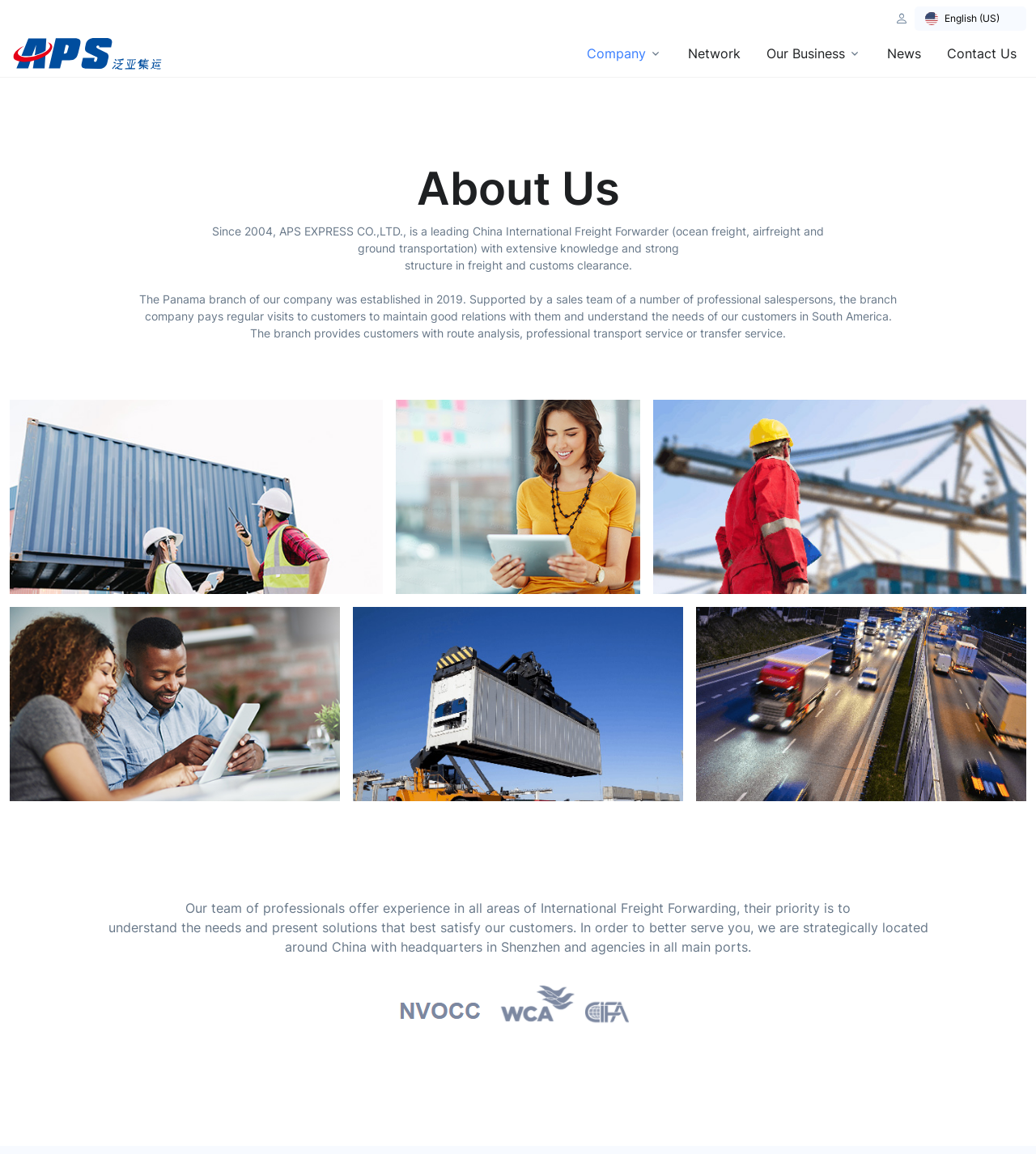Bounding box coordinates are to be given in the format (top-left x, top-left y, bottom-right x, bottom-right y). All values must be floating point numbers between 0 and 1. Provide the bounding box coordinate for the UI element described as: Director

None